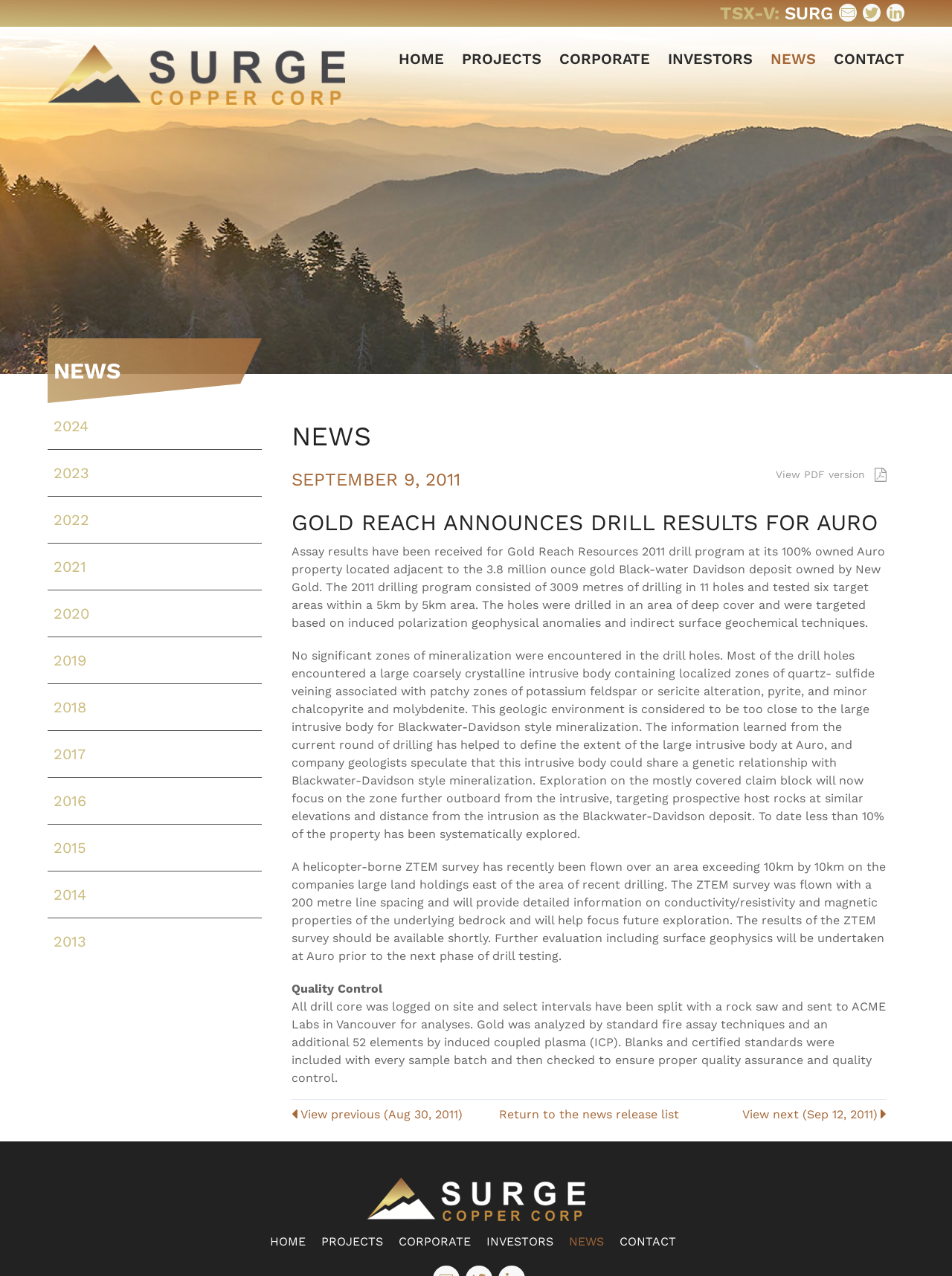Utilize the information from the image to answer the question in detail:
What is the purpose of the ZTEM survey?

The ZTEM survey was flown over an area exceeding 10km by 10km on the company's large land holdings east of the area of recent drilling, and its purpose is to provide detailed information on conductivity/resistivity and magnetic properties of the underlying bedrock, which will help focus future exploration.